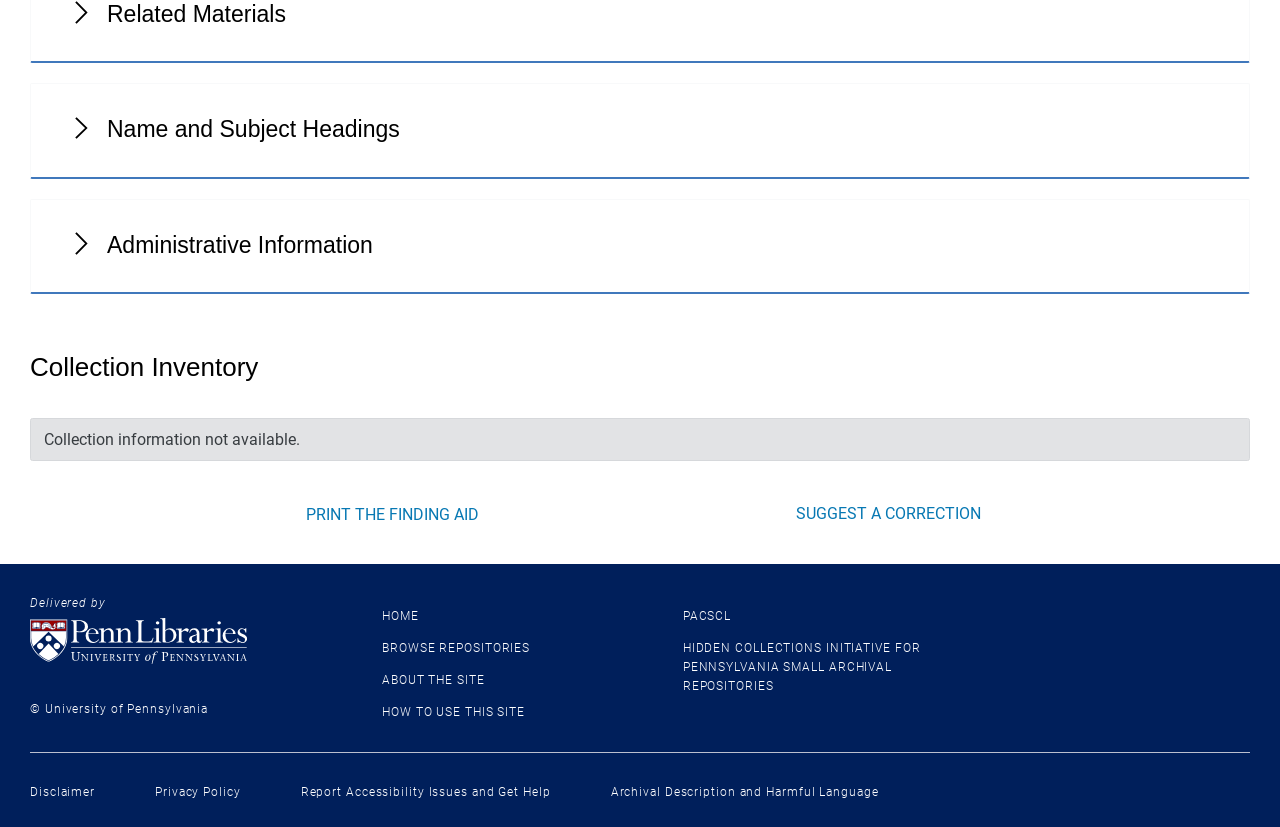What is the name of the institution associated with this webpage?
Please provide an in-depth and detailed response to the question.

The webpage has a link to the 'University of Pennsylvania Libraries homepage' and a copyright notice stating '© University of Pennsylvania', indicating that the institution associated with this webpage is the University of Pennsylvania.